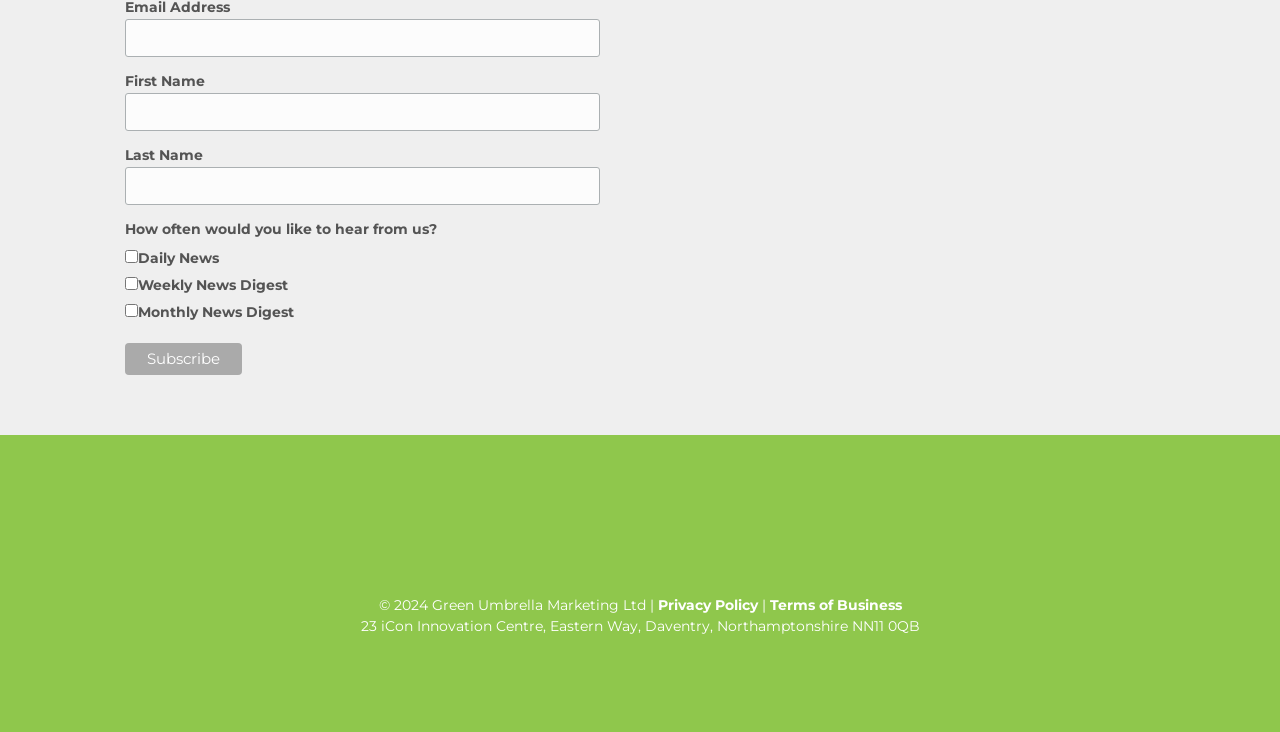Find the bounding box coordinates for the area you need to click to carry out the instruction: "Visit SMEW News". The coordinates should be four float numbers between 0 and 1, indicated as [left, top, right, bottom].

[0.58, 0.693, 0.635, 0.719]